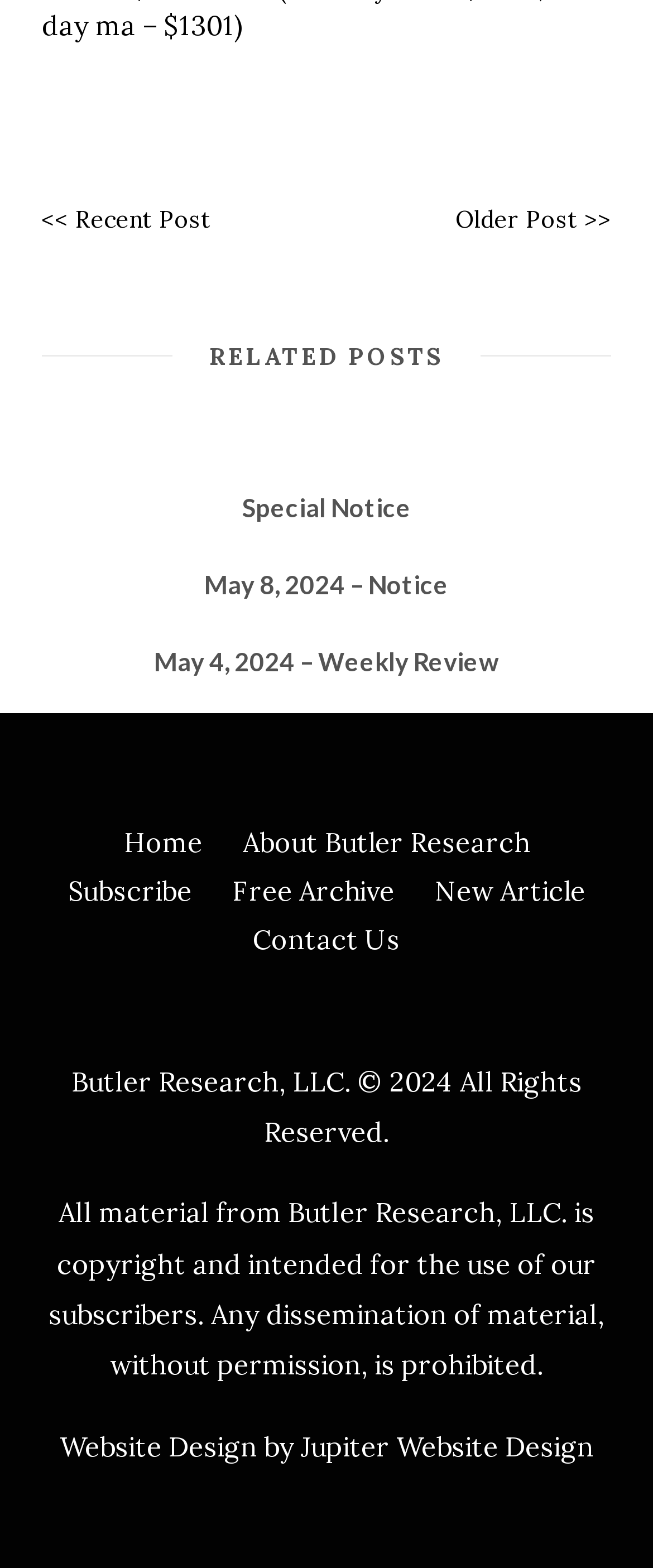Identify the bounding box for the described UI element. Provide the coordinates in (top-left x, top-left y, bottom-right x, bottom-right y) format with values ranging from 0 to 1: Special Notice

[0.371, 0.314, 0.629, 0.333]